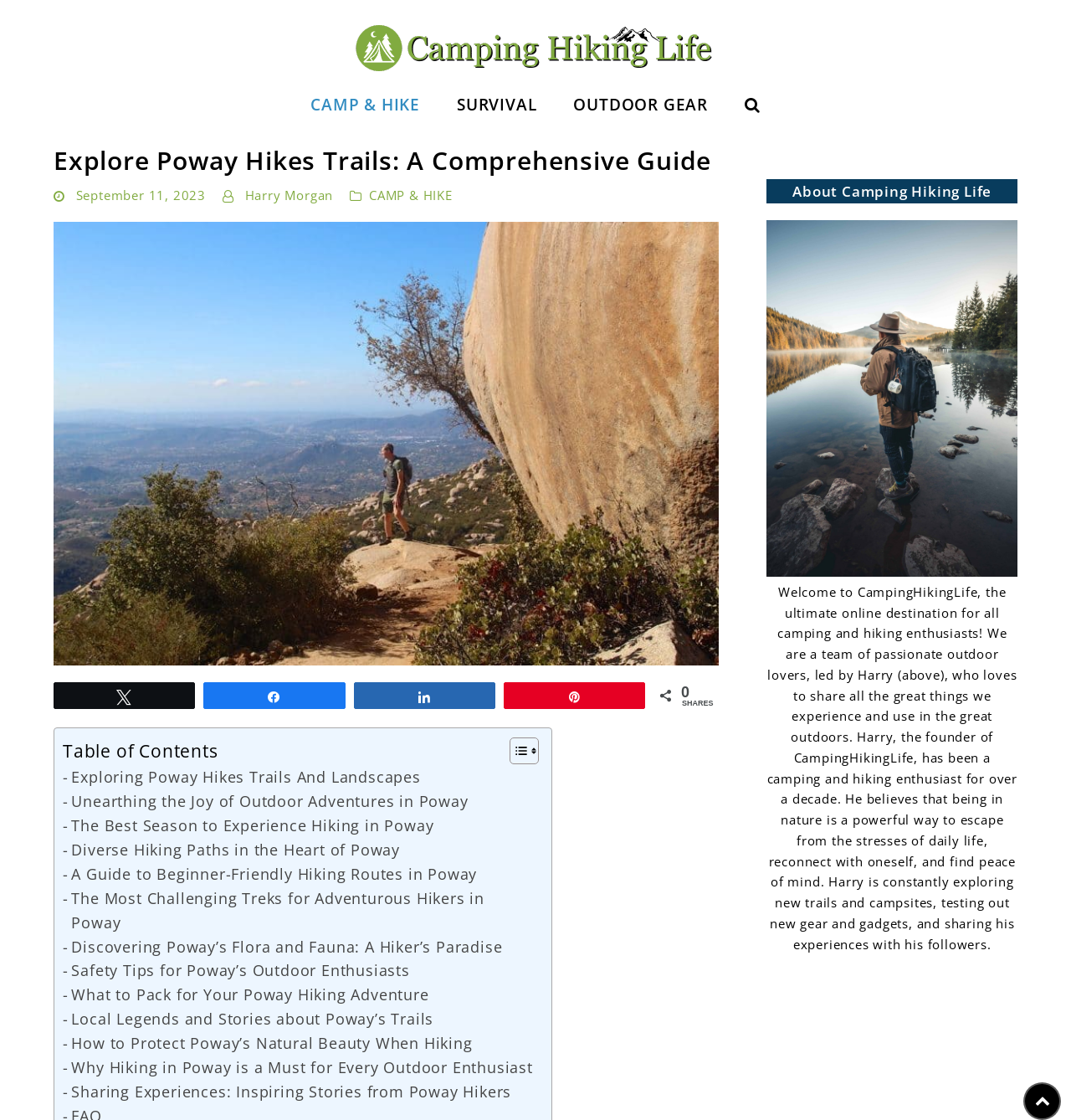Please predict the bounding box coordinates of the element's region where a click is necessary to complete the following instruction: "Share the post via Facebook". The coordinates should be represented by four float numbers between 0 and 1, i.e., [left, top, right, bottom].

None